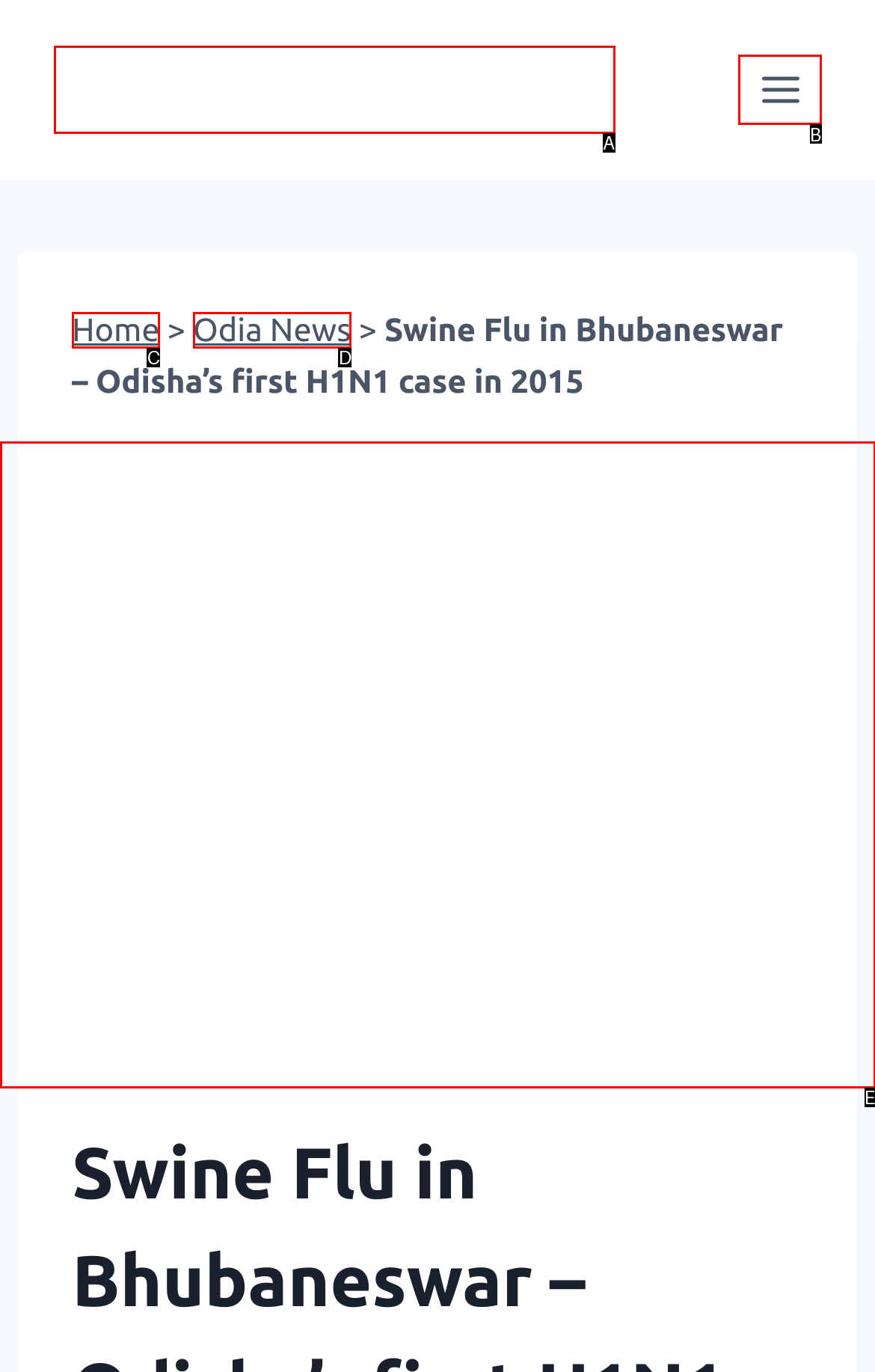Select the HTML element that matches the description: Home
Respond with the letter of the correct choice from the given options directly.

C